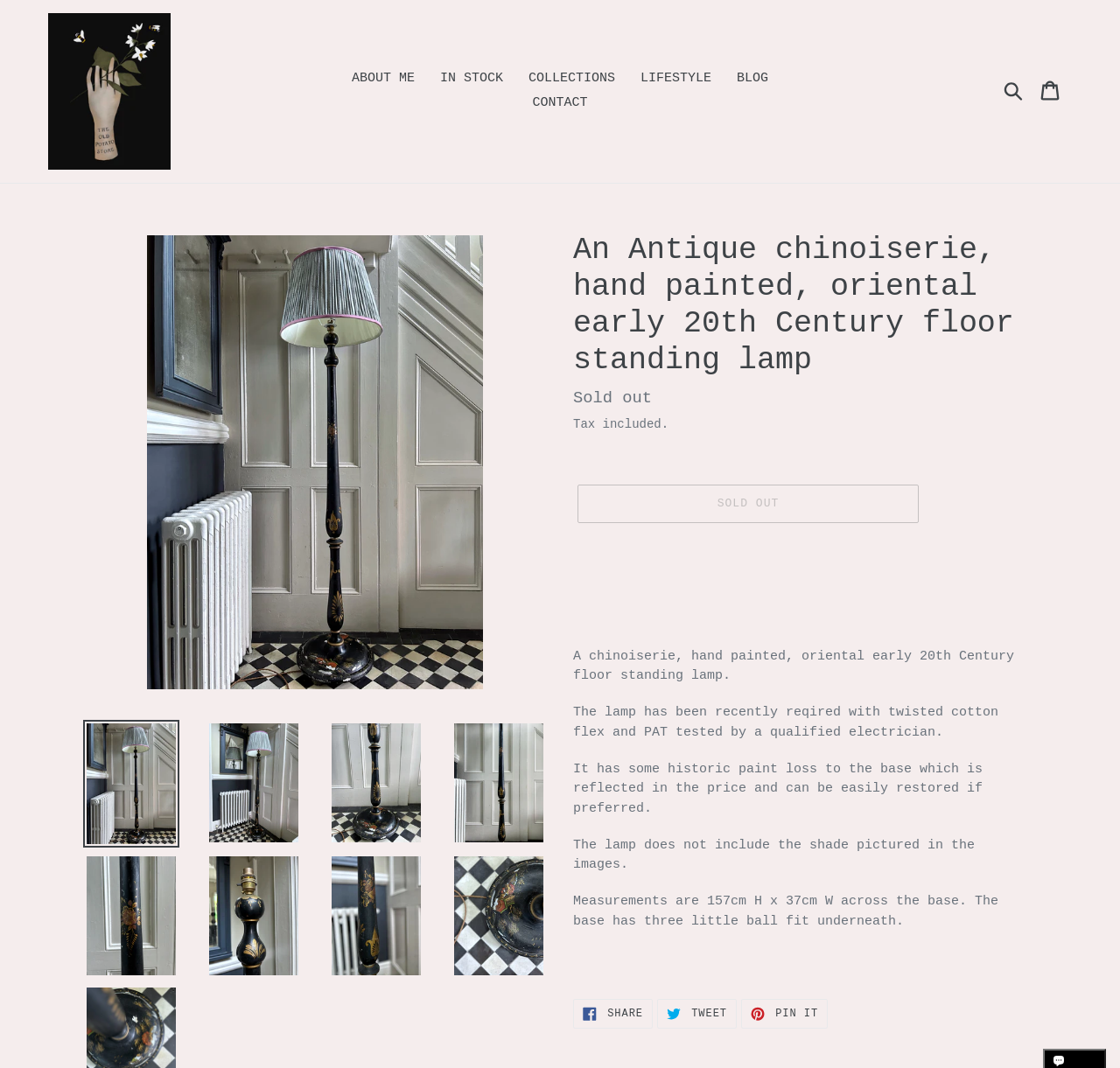Could you indicate the bounding box coordinates of the region to click in order to complete this instruction: "Click the 'ABOUT ME' link".

[0.306, 0.062, 0.378, 0.086]